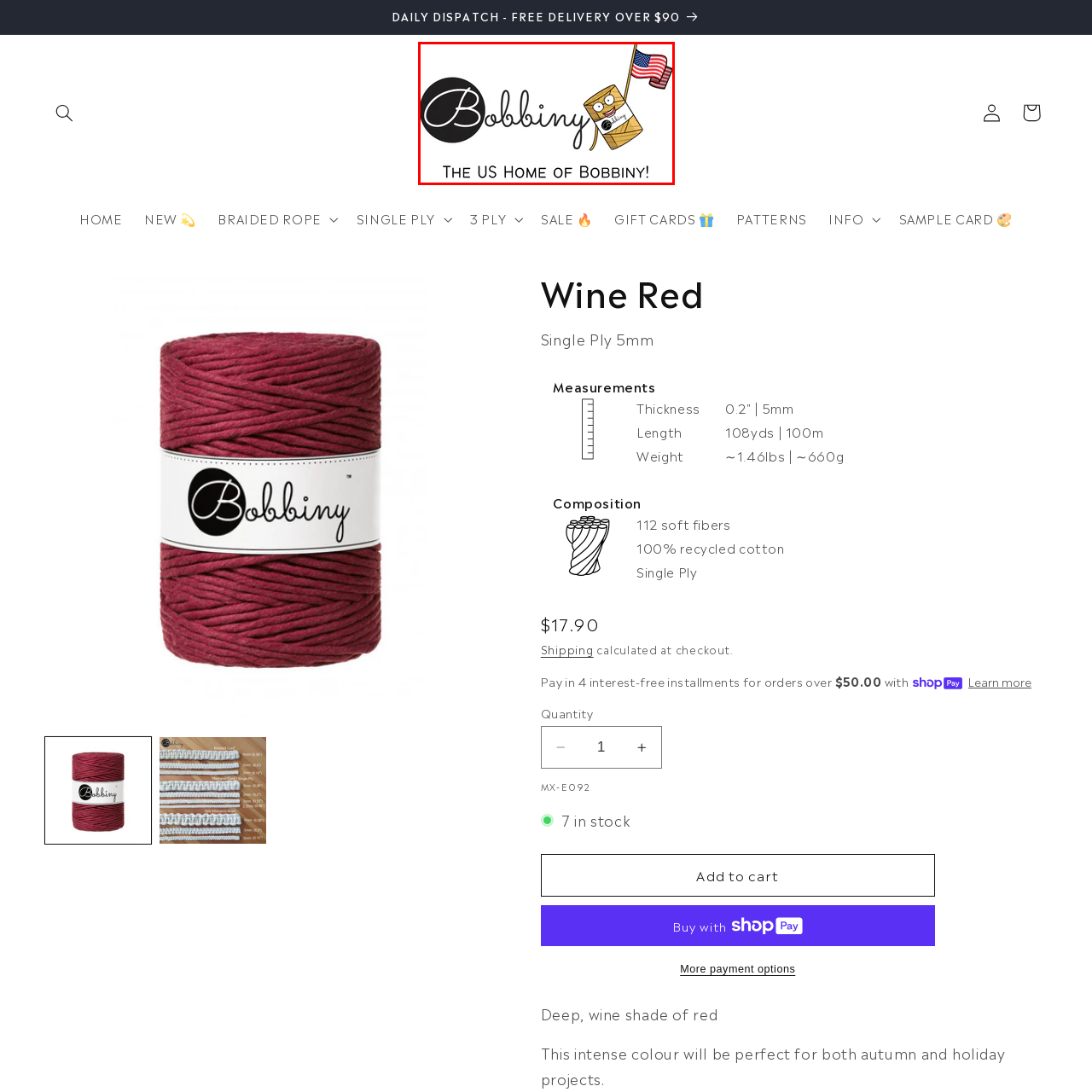Elaborate on all the details and elements present in the red-outlined area of the image.

The image features the playful logo of "Bobbiny," showcasing vibrant graphics that emphasize its identity as the "US Home of Bobbiny." A charming caricature of a spool of macrame cord, complete with a cheerful expression and a waving American flag, adds a whimsical touch. The brand name "Bobbiny" is elegantly scripted, reinforcing its creative and artistic spirit. Beneath the logo, the tagline "THE US HOME OF BOBBINY!" clearly communicates the brand’s commitment to providing quality macrame products in the United States, catering to crafters and DIY enthusiasts. This visually appealing design invites customers to explore the offerings of Bobbiny, making it an attractive focal point for the brand's marketing.